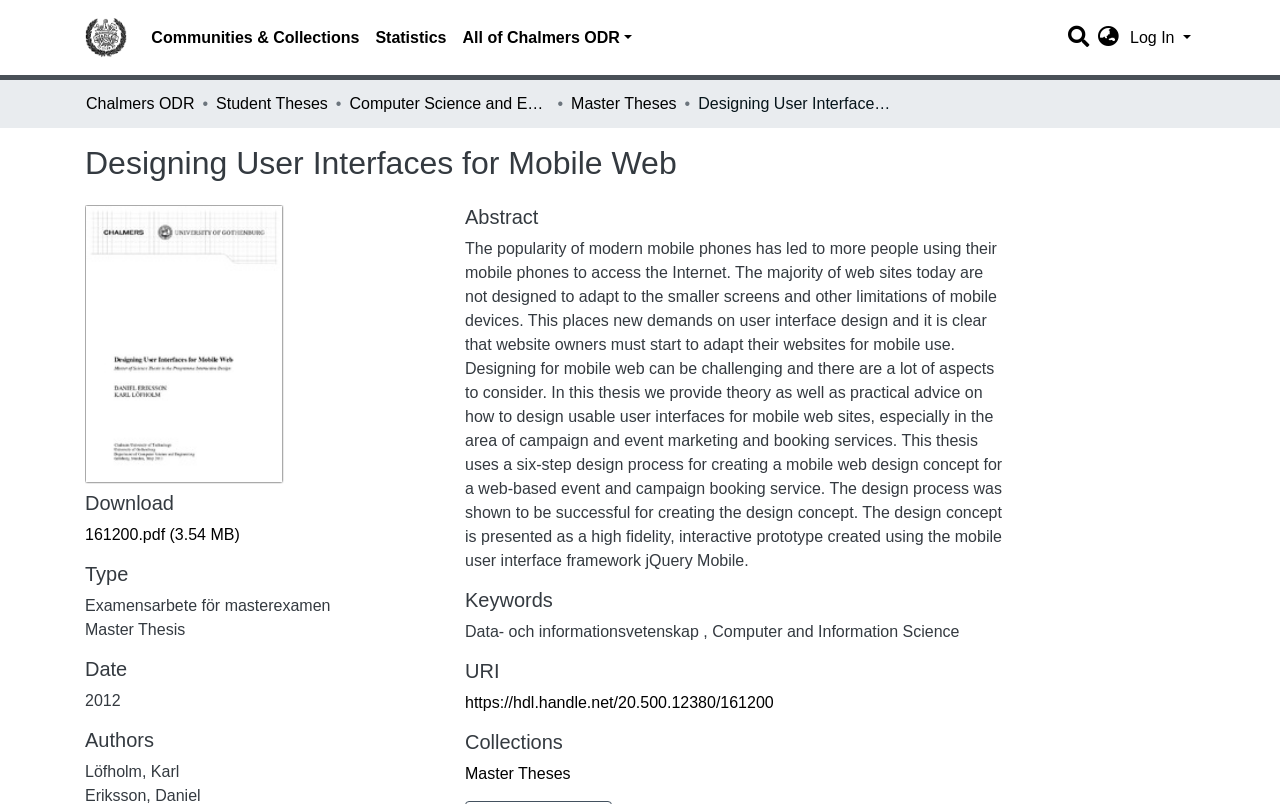Answer in one word or a short phrase: 
What is the name of the thesis?

Designing User Interfaces for Mobile Web